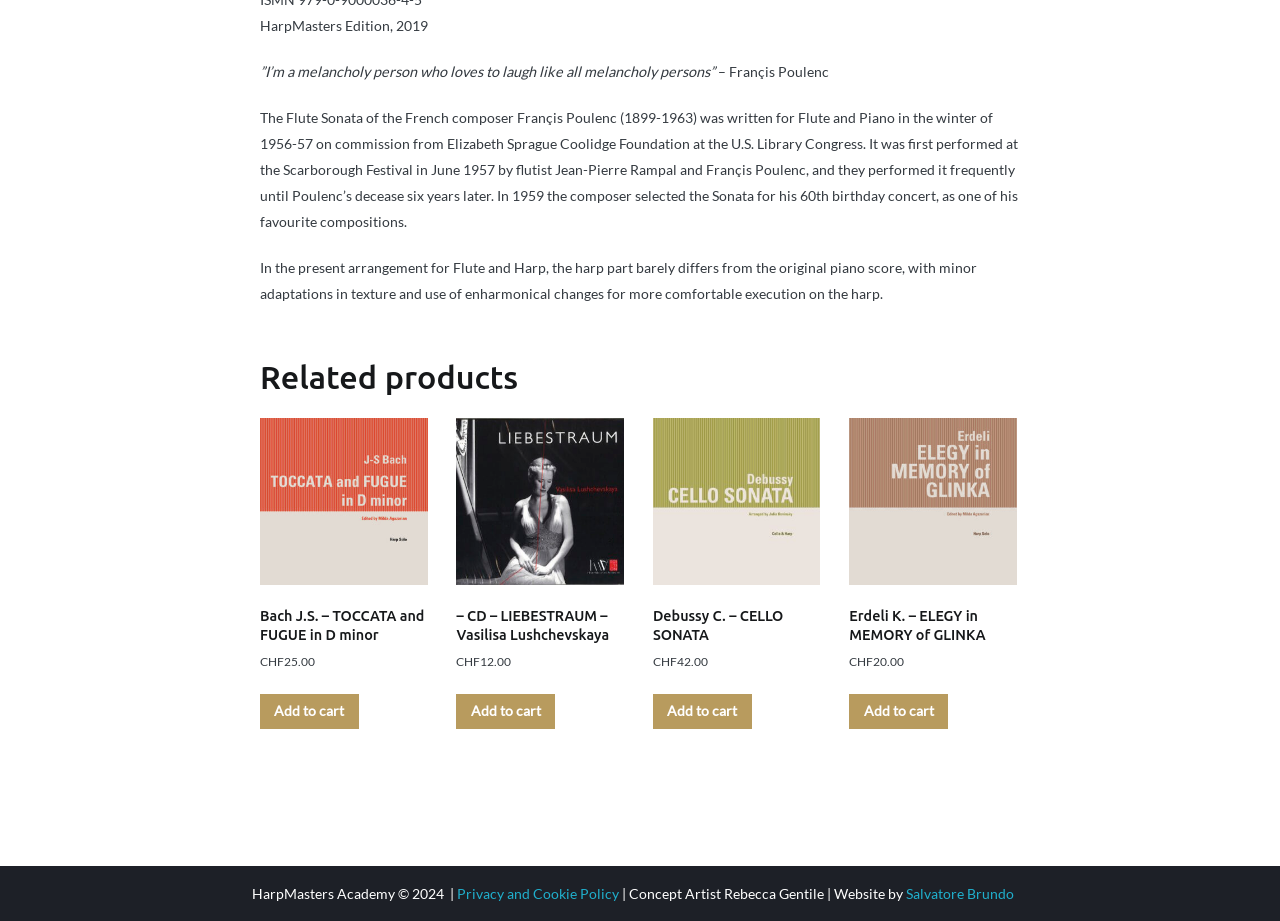How many related products are listed?
Using the image, answer in one word or phrase.

4